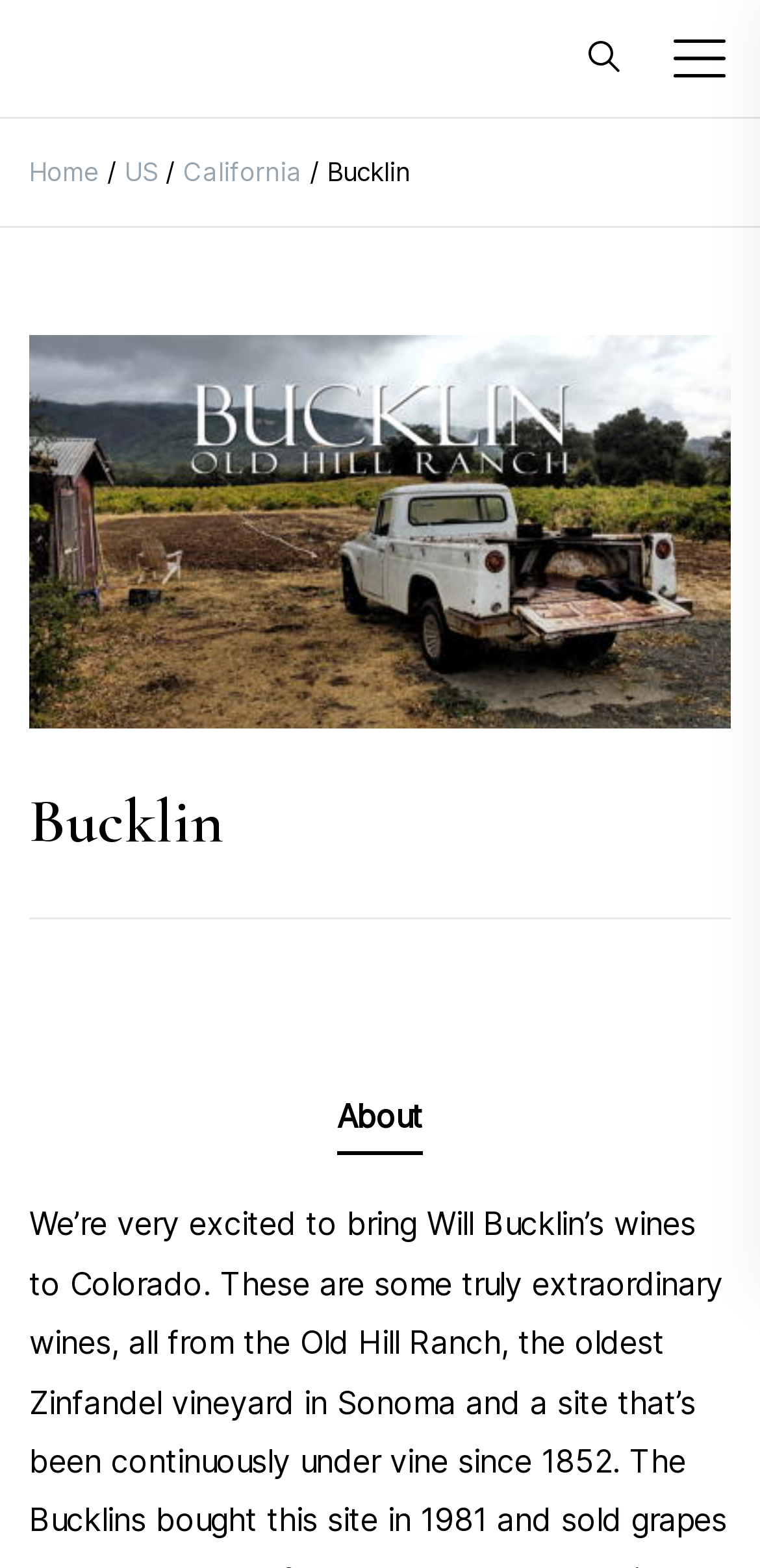What is the image above the breadcrumb navigation?
Based on the screenshot, give a detailed explanation to answer the question.

Above the breadcrumb navigation, I found an image element with a bounding box coordinate of [0.774, 0.025, 0.815, 0.045], but the OCR text is not available, so I can only determine that it is an image.